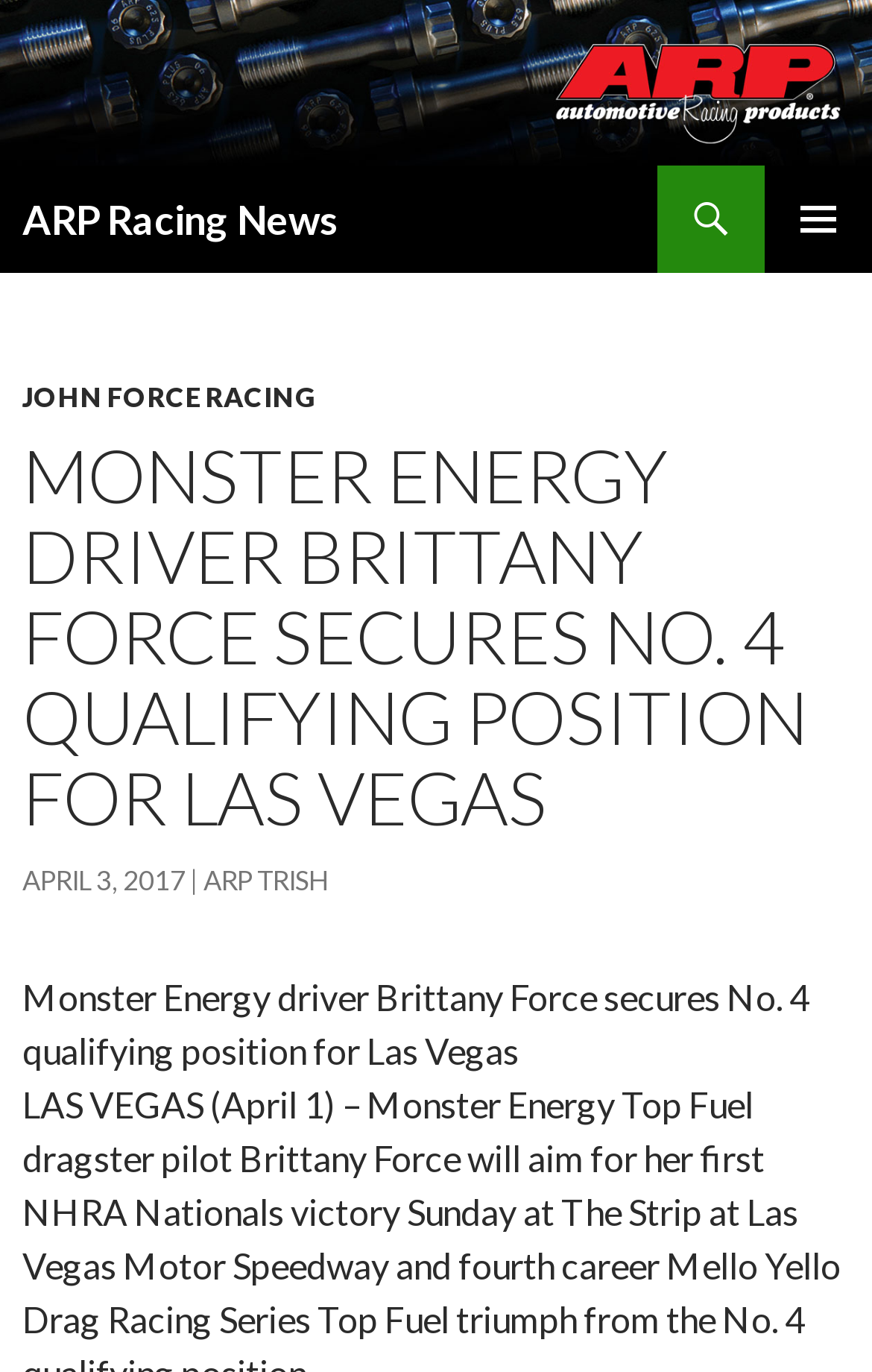Locate the UI element described as follows: "April 3, 2017". Return the bounding box coordinates as four float numbers between 0 and 1 in the order [left, top, right, bottom].

[0.026, 0.63, 0.213, 0.654]